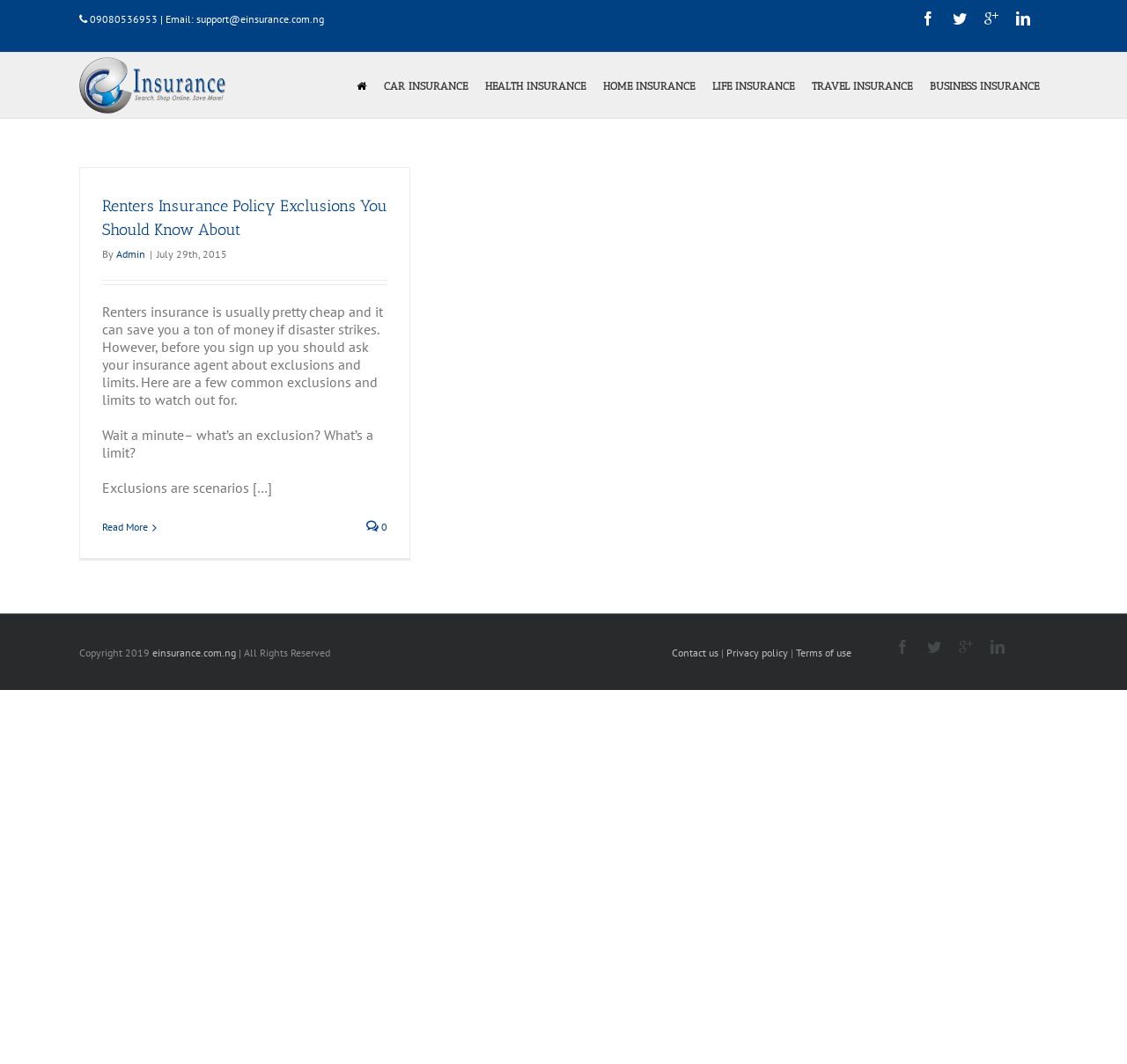Using the description "Terms of use", locate and provide the bounding box of the UI element.

[0.707, 0.607, 0.756, 0.62]